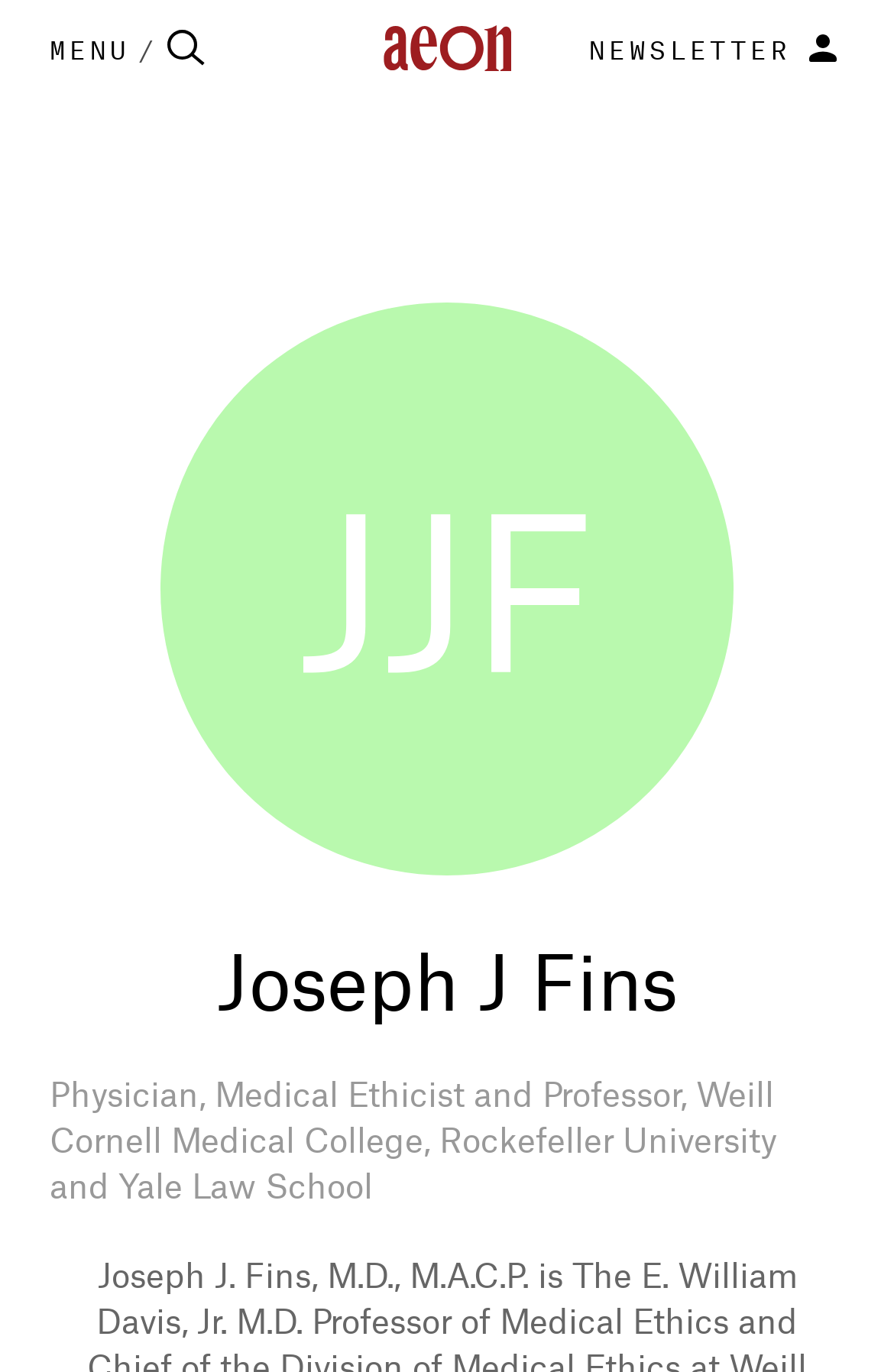Convey a detailed summary of the webpage, mentioning all key elements.

The webpage is about Joseph J. Fins, a physician, medical ethicist, and professor at Weill Cornell Medical College, Rockefeller University, and Yale Law School. At the top right corner, there is a close button and a multiplication sign. Below them, there are social media links to Facebook, Instagram, X (formerly Twitter), and YouTube. 

On the top left, there are links to various categories such as Philosophy, Science, Psychology, Society, and Culture. Next to these links, there are more links to Essays, Videos, Audio, Popular, and About. 

In the middle of the page, there is a large section with a background image. On top of this image, there is a title "Joseph J Fins" and a subtitle "Physician, Medical Ethicist and Professor, Weill Cornell Medical College, Rockefeller University and Yale Law School". 

At the top, there is a menu button and a link to Aeon, accompanied by the Aeon logo. On the right side of the top section, there are buttons for Newsletter and Sign in. 

Below the top section, there are two columns. The left column has links to DONATE, NEWSLETTER, Psyche, and Sophia Club. The right column has a search box.